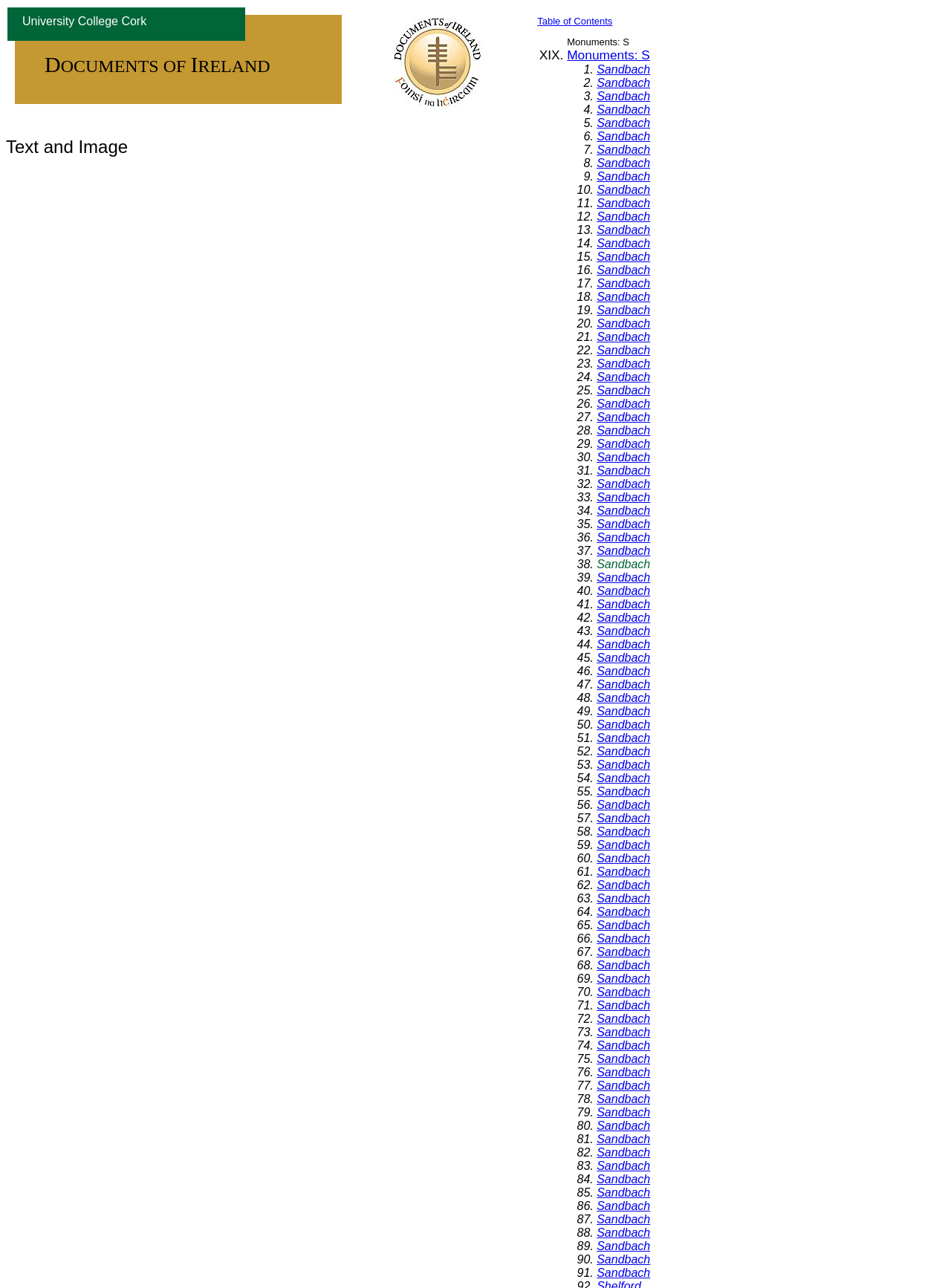What is the text of the first link?
Give a one-word or short phrase answer based on the image.

Sandbach